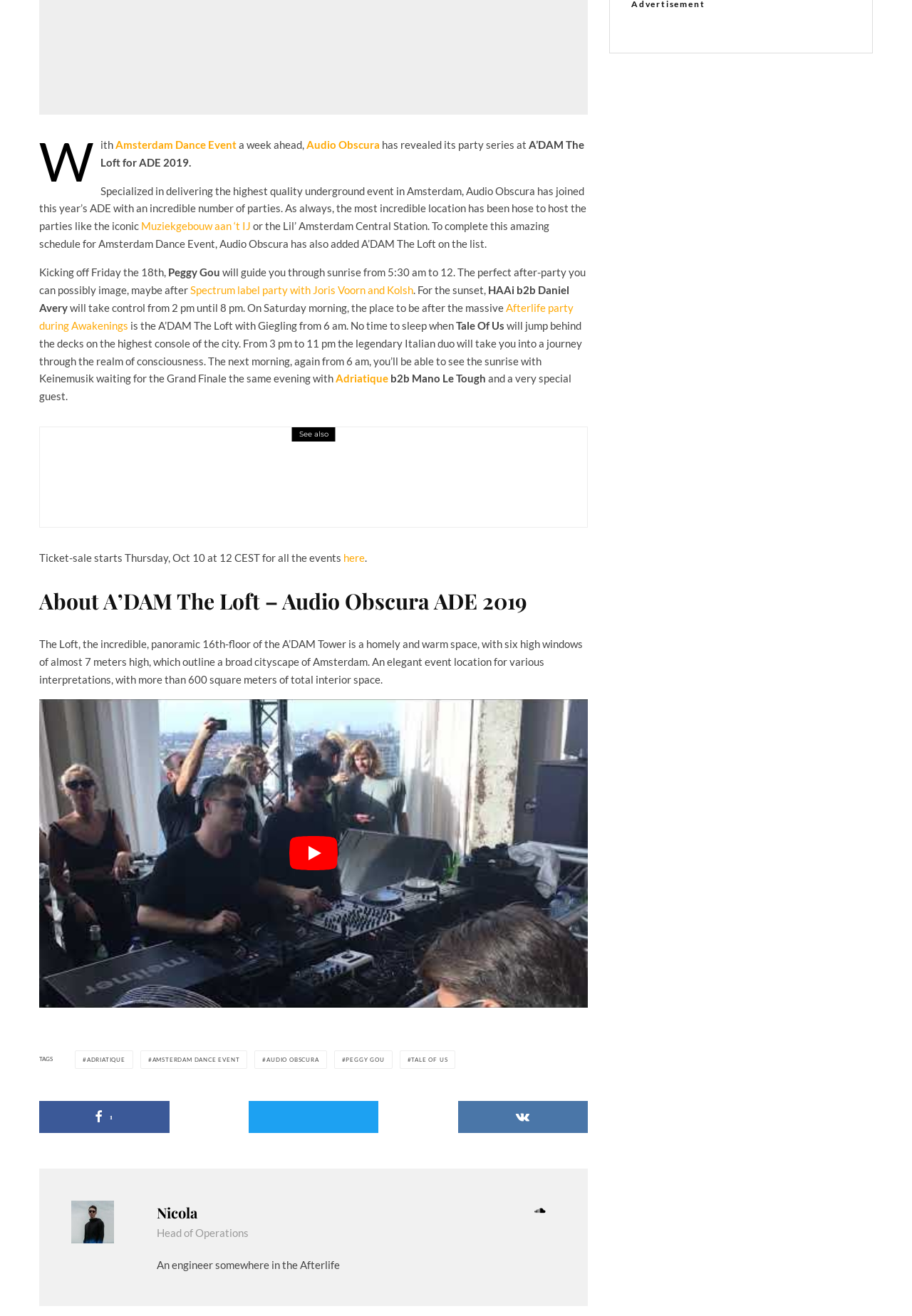Highlight the bounding box of the UI element that corresponds to this description: "Afterlife party during Awakenings".

[0.043, 0.229, 0.629, 0.252]